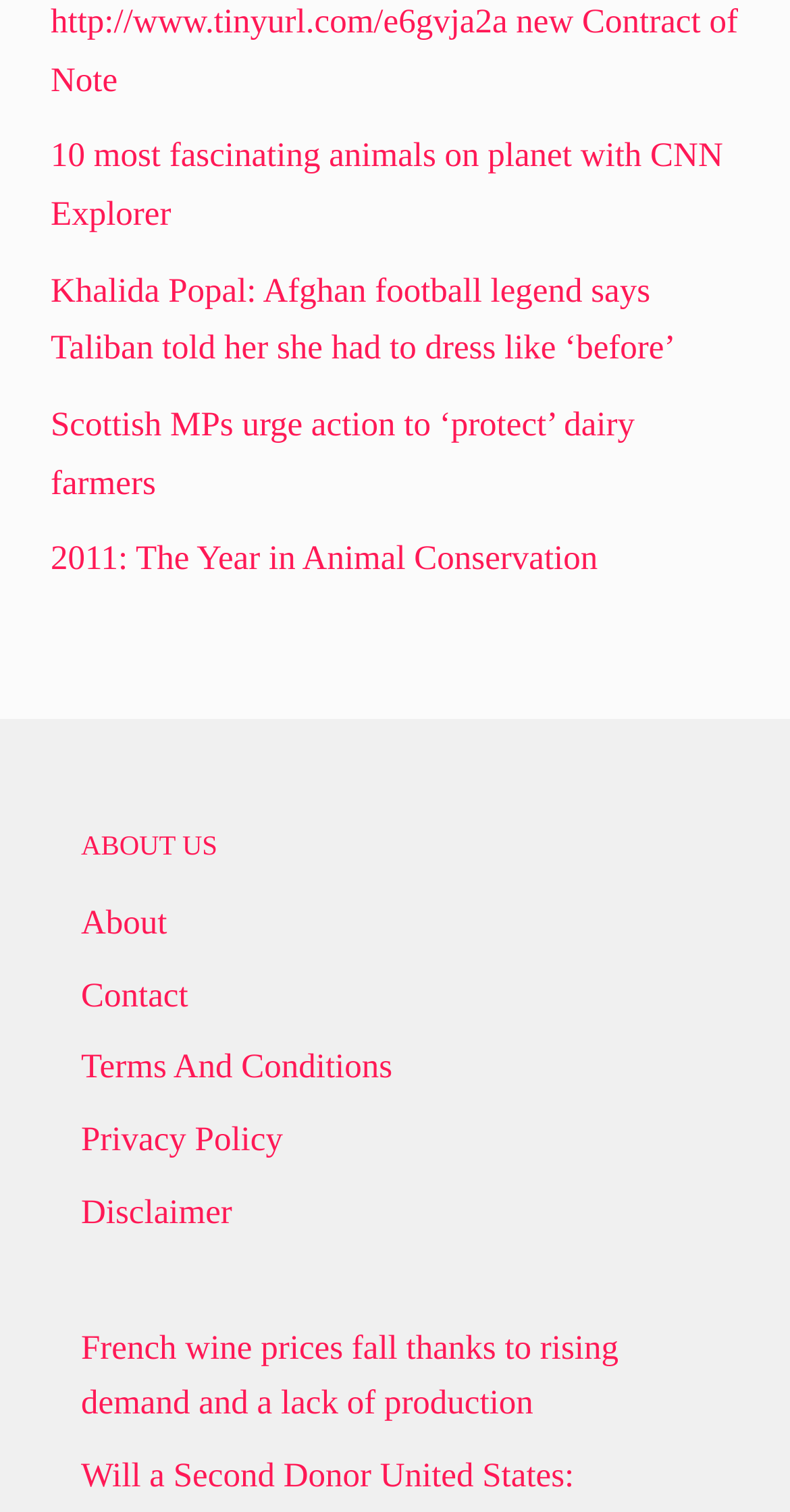What is the topic of the first link?
Refer to the image and give a detailed response to the question.

I looked at the OCR text of the first link element, which is 'http://www.tinyurl.com/e6gvja2a new Contract of Note', and determined that the topic is 'Contract of Note'.